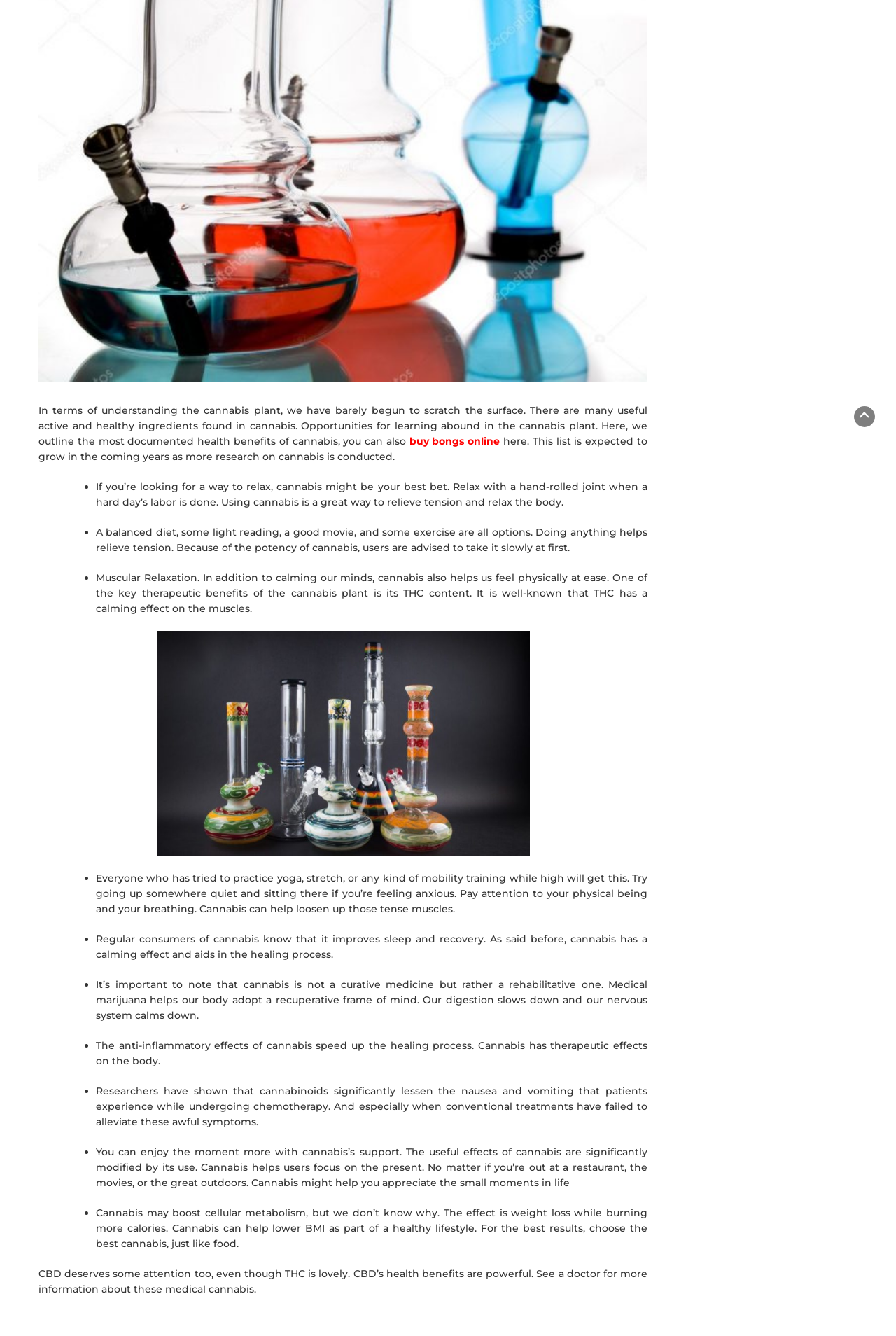Using the format (top-left x, top-left y, bottom-right x, bottom-right y), and given the element description, identify the bounding box coordinates within the screenshot: buy bongs online

[0.457, 0.326, 0.558, 0.335]